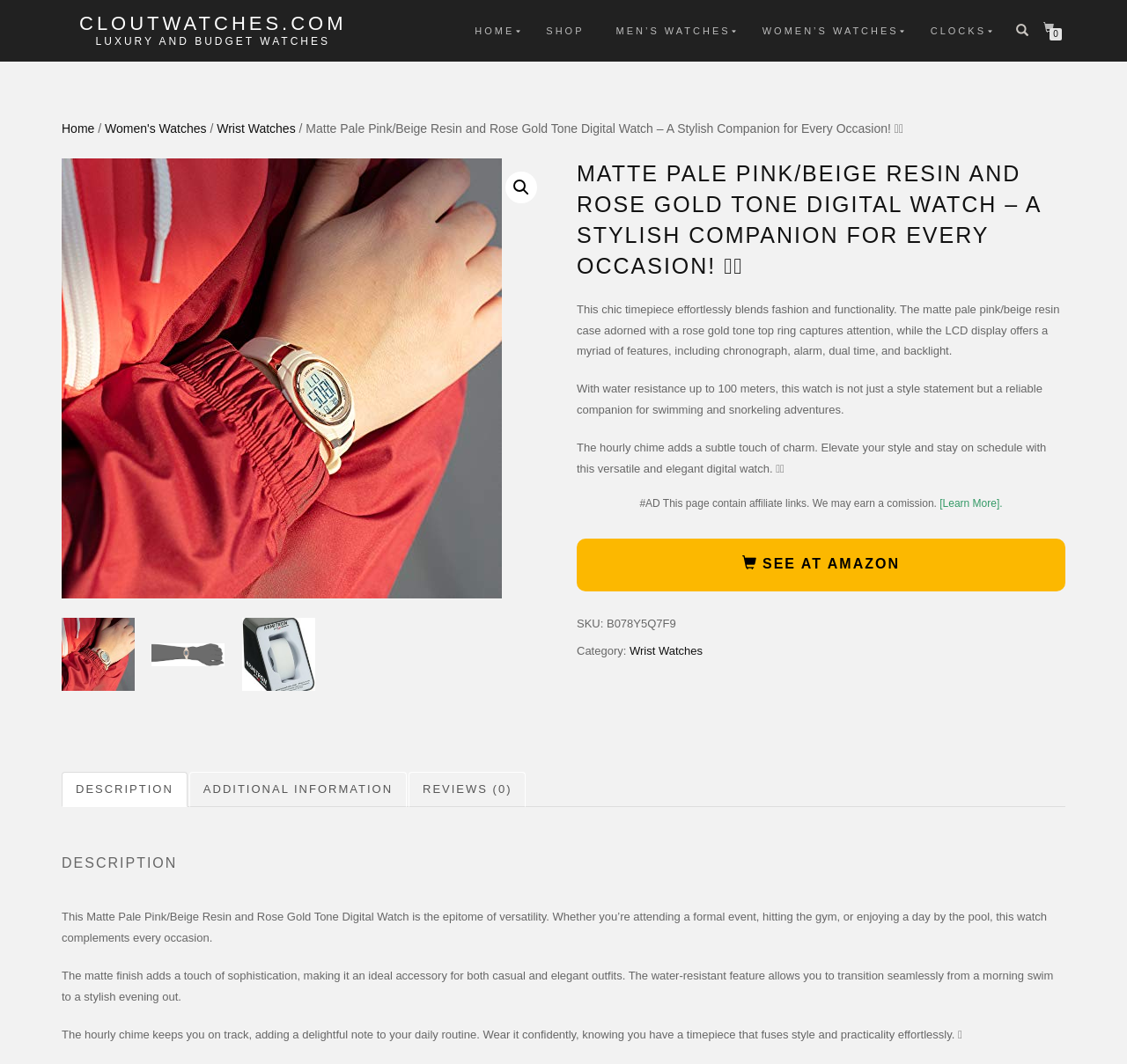Carefully observe the image and respond to the question with a detailed answer:
What is the purpose of the 'SEE AT AMAZON' button?

The 'SEE AT AMAZON' button is likely a call-to-action button that allows users to view the product on Amazon, possibly to purchase or learn more about it.